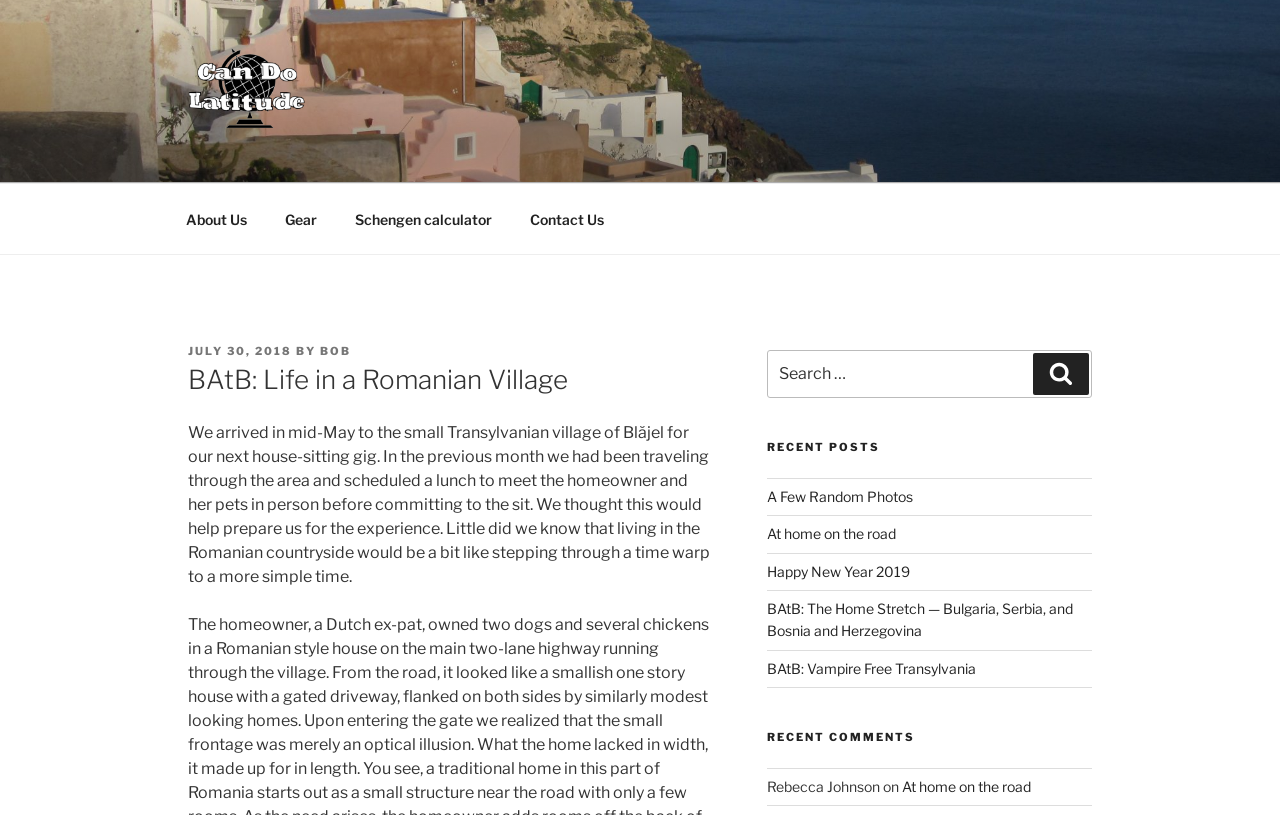Determine the bounding box coordinates of the section I need to click to execute the following instruction: "View the 'Recent Posts'". Provide the coordinates as four float numbers between 0 and 1, i.e., [left, top, right, bottom].

[0.599, 0.586, 0.853, 0.844]